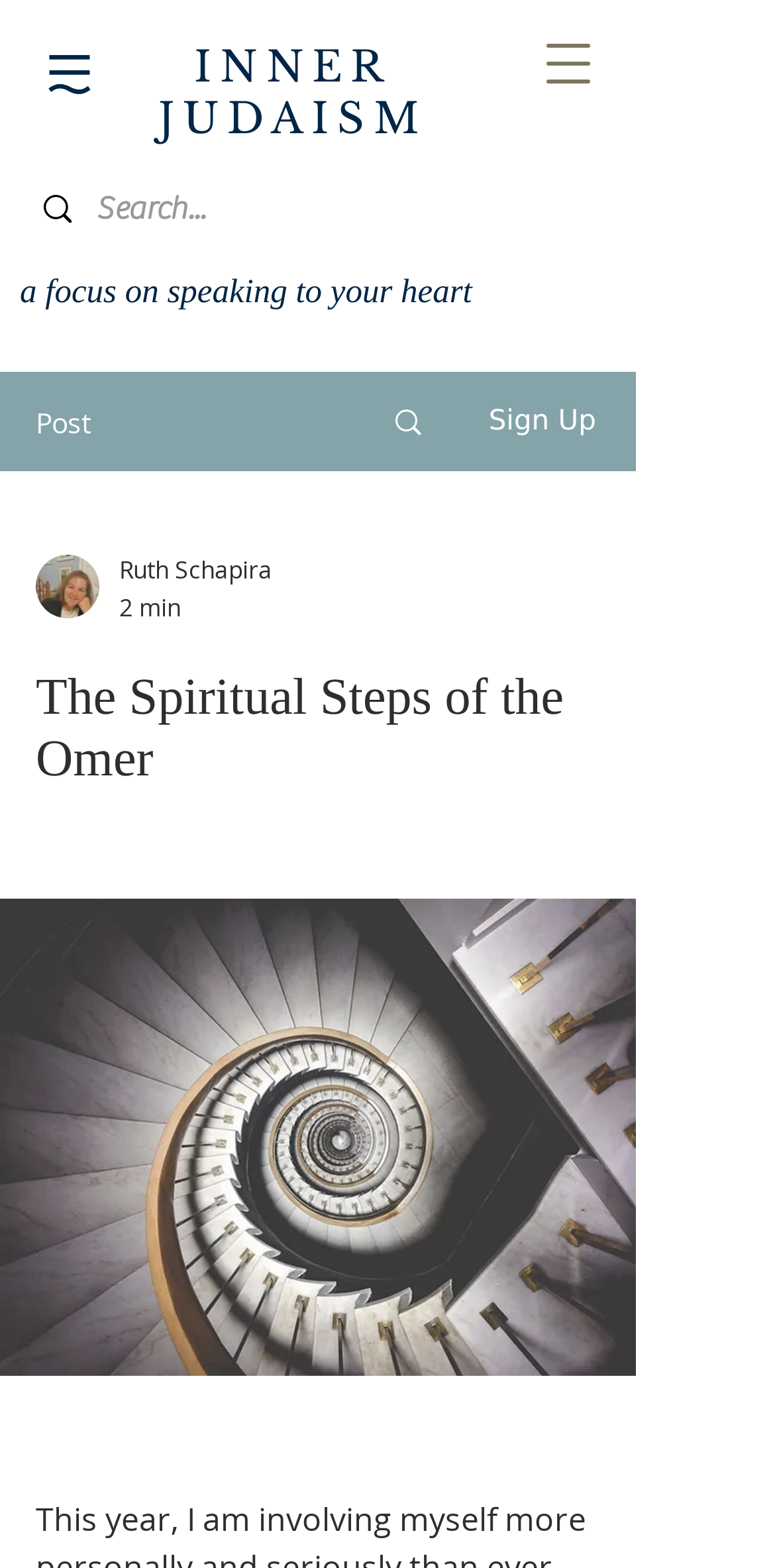Please analyze the image and give a detailed answer to the question:
Is there a navigation menu on the webpage?

I found the navigation menu by looking at the button that says 'Open navigation menu'.